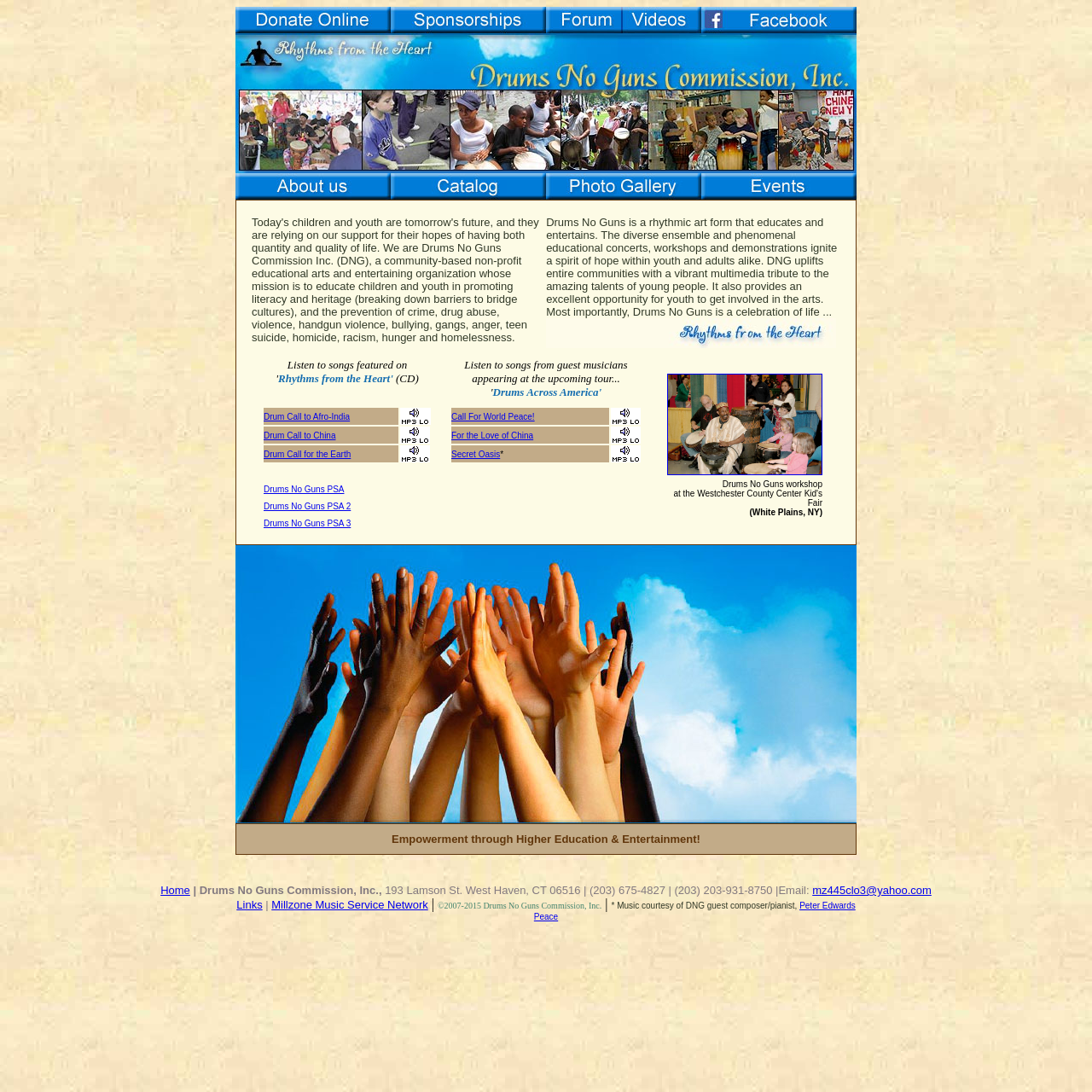Answer with a single word or phrase: 
How many tables are there in the webpage?

3